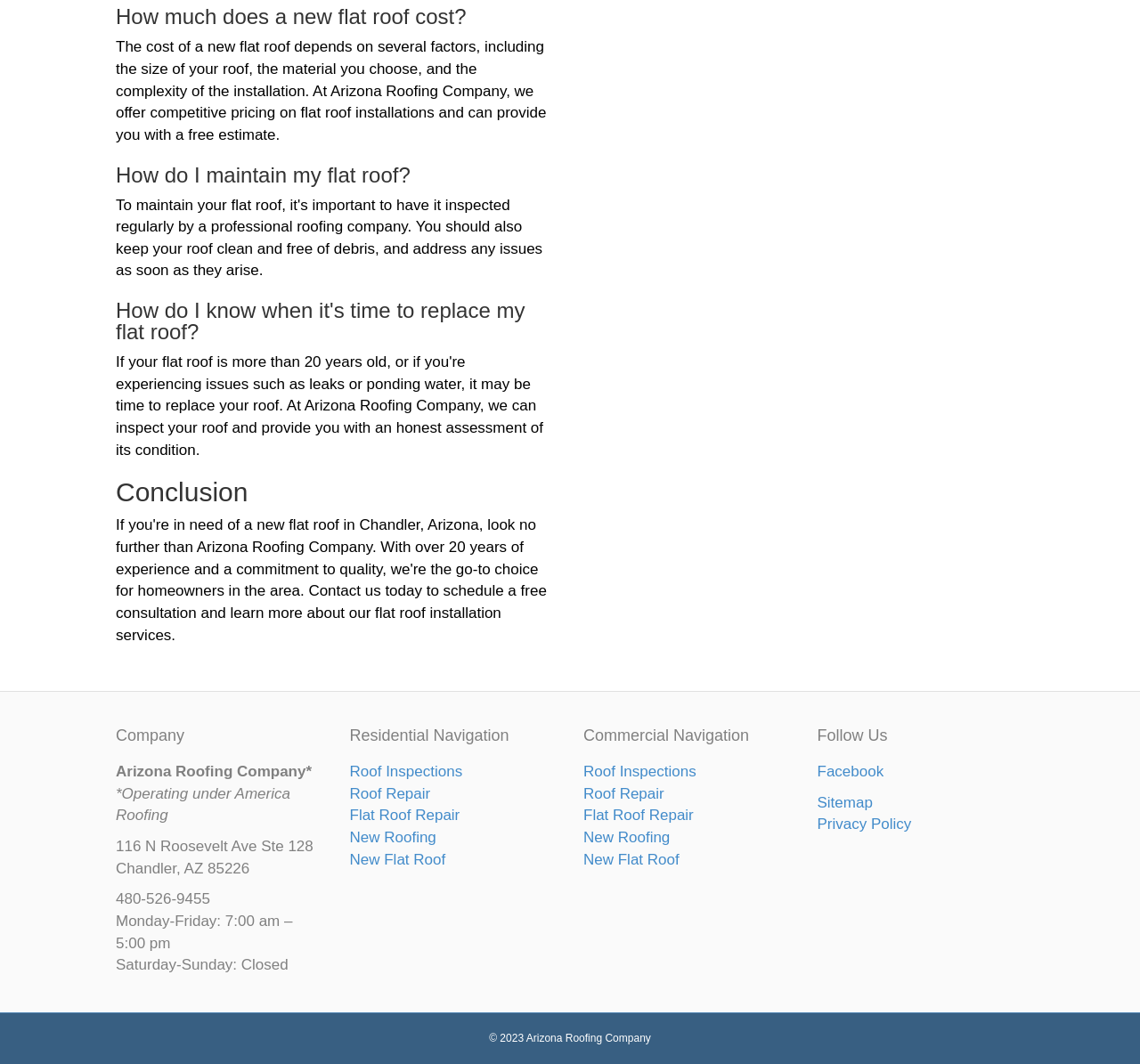Identify the bounding box coordinates for the UI element described as: "Flat Roof Repair". The coordinates should be provided as four floats between 0 and 1: [left, top, right, bottom].

[0.307, 0.759, 0.403, 0.774]